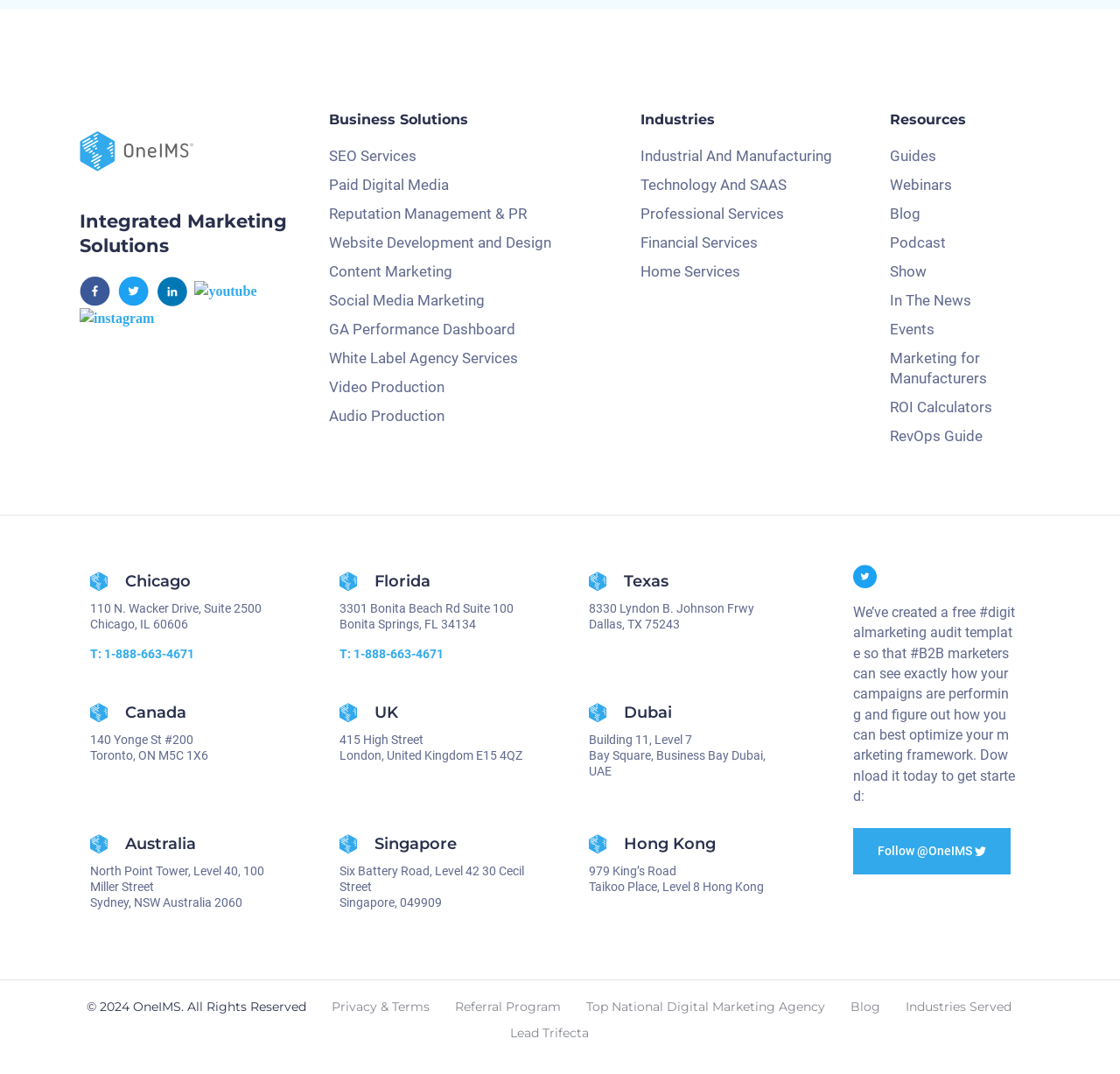Determine the bounding box coordinates for the HTML element mentioned in the following description: "Privacy & Terms". The coordinates should be a list of four floats ranging from 0 to 1, represented as [left, top, right, bottom].

[0.277, 0.925, 0.403, 0.95]